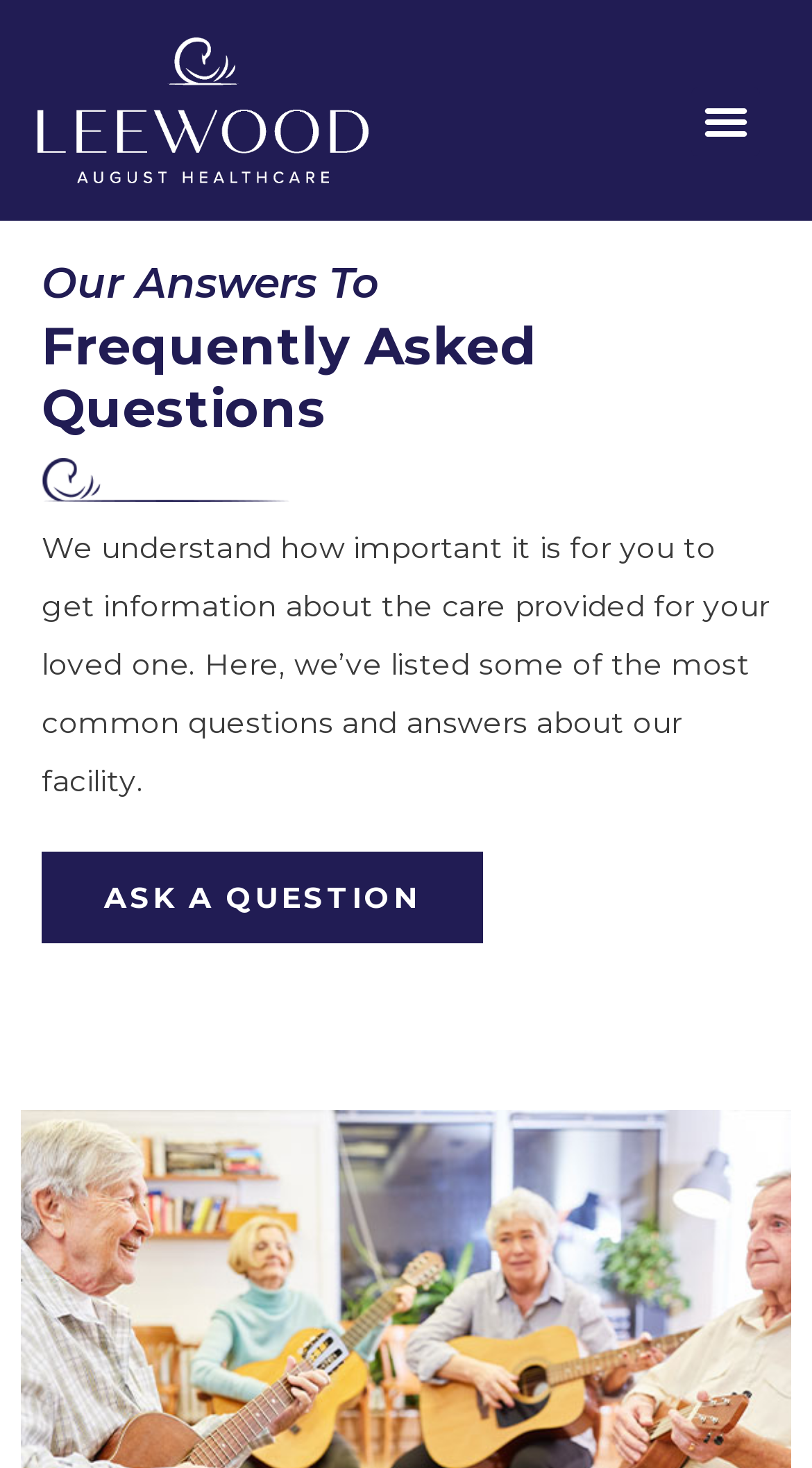Provide the bounding box coordinates of the UI element that matches the description: "Ask a question".

[0.051, 0.58, 0.594, 0.642]